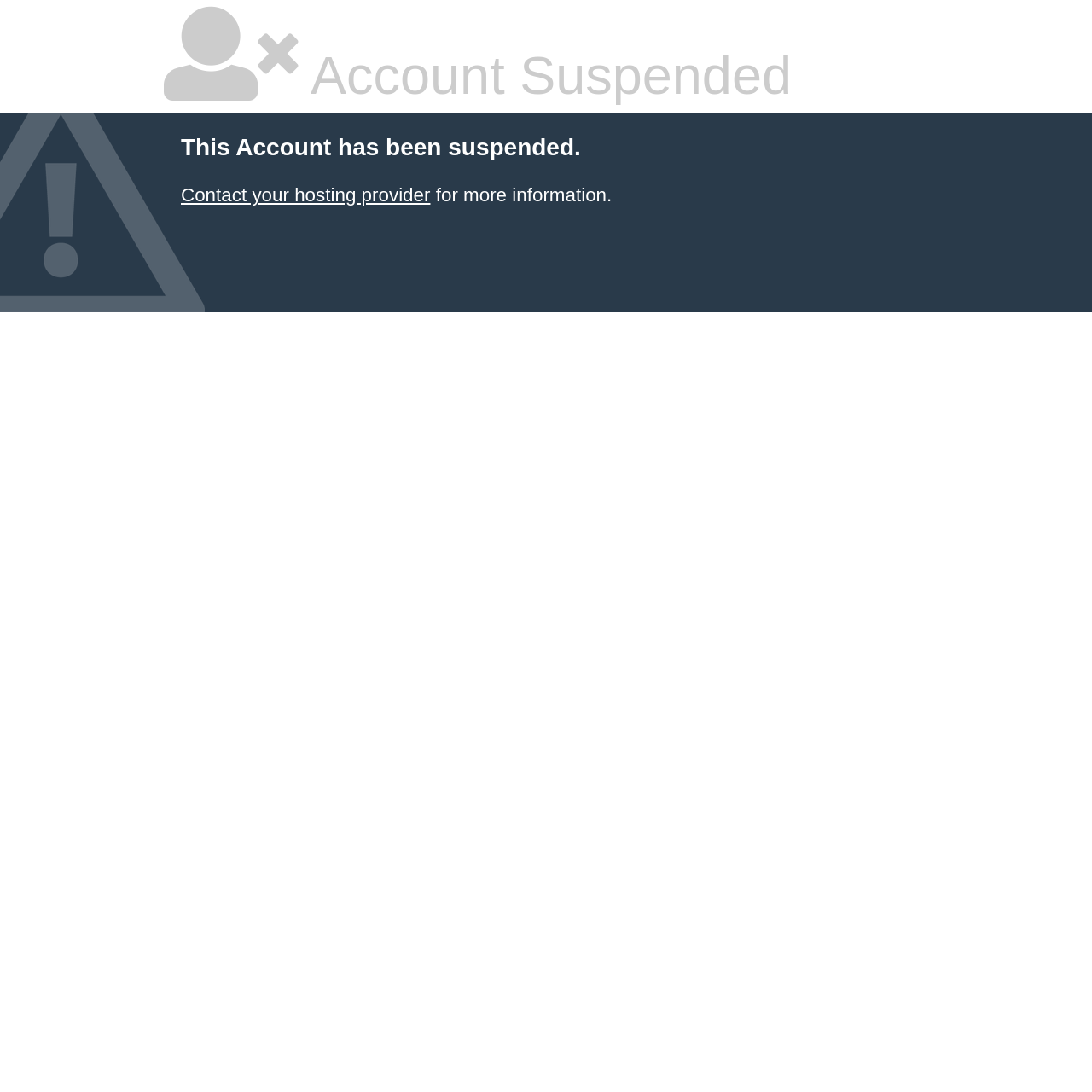Based on the element description, predict the bounding box coordinates (top-left x, top-left y, bottom-right x, bottom-right y) for the UI element in the screenshot: parent_node: Sherry PRiNDLe

None